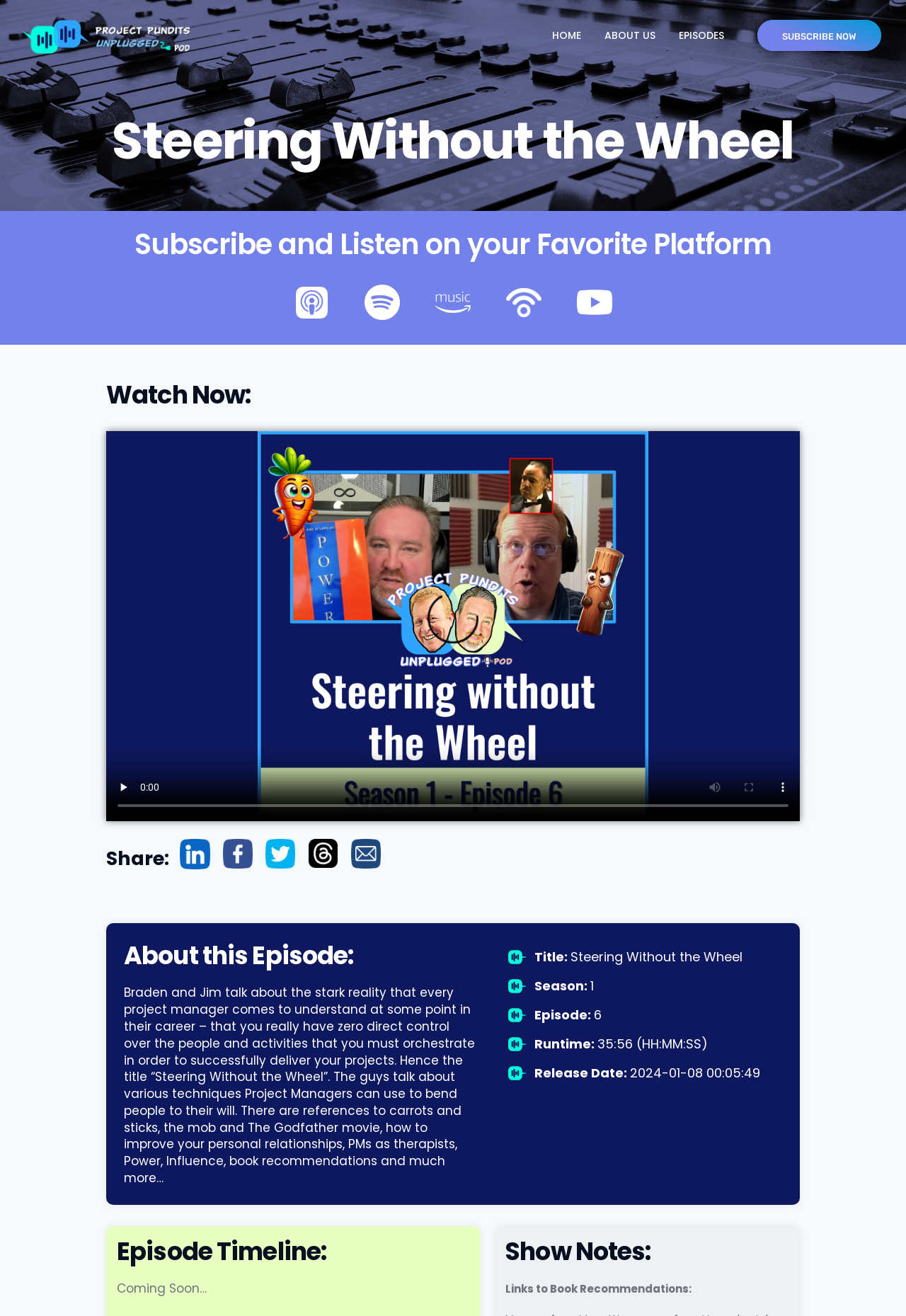Locate the UI element described as follows: "aria-label="Share on telegram"". Return the bounding box coordinates as four float numbers between 0 and 1 in the order [left, top, right, bottom].

[0.338, 0.636, 0.375, 0.661]